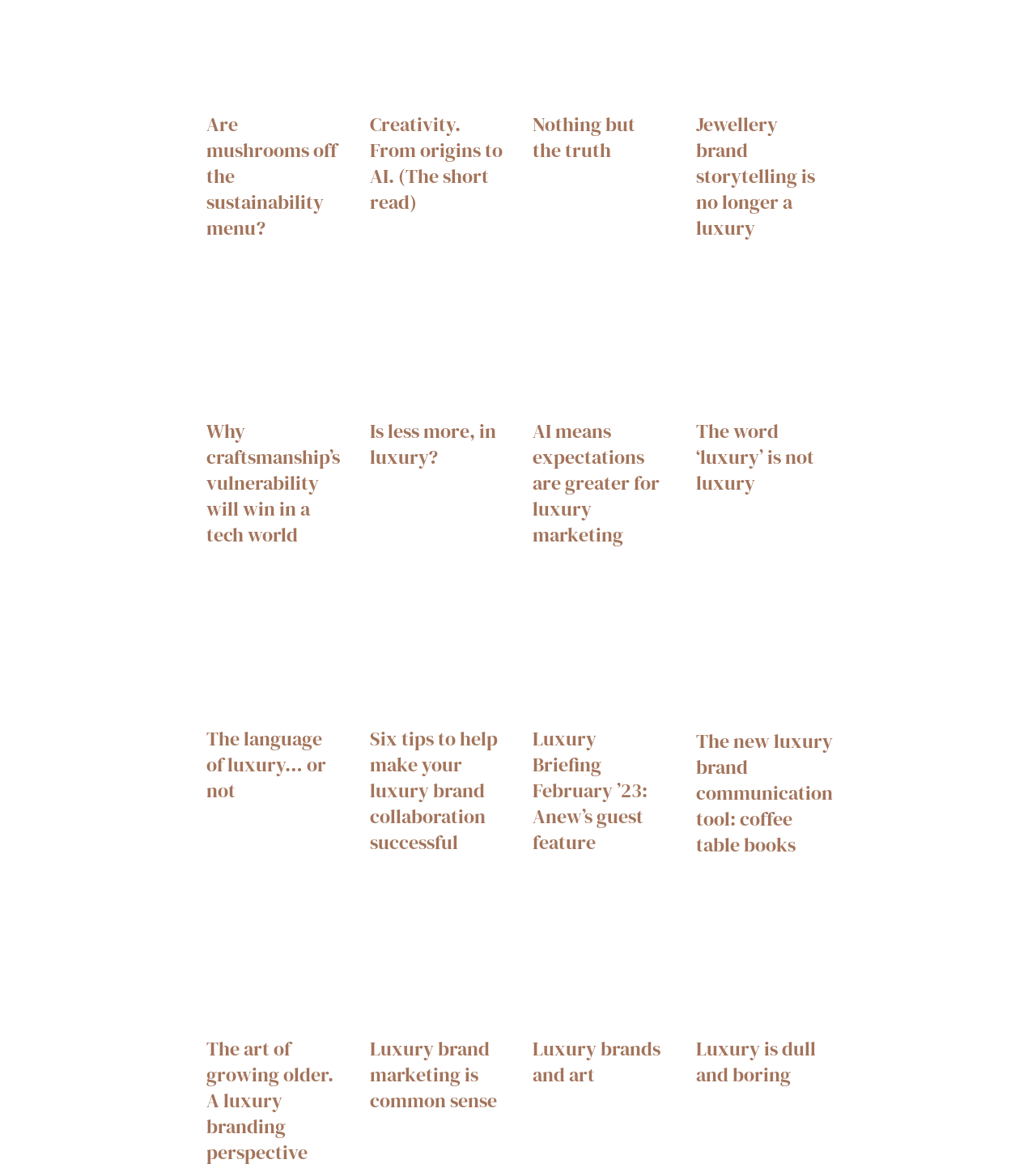Provide the bounding box for the UI element matching this description: "Is less more, in luxury?".

[0.357, 0.358, 0.479, 0.403]